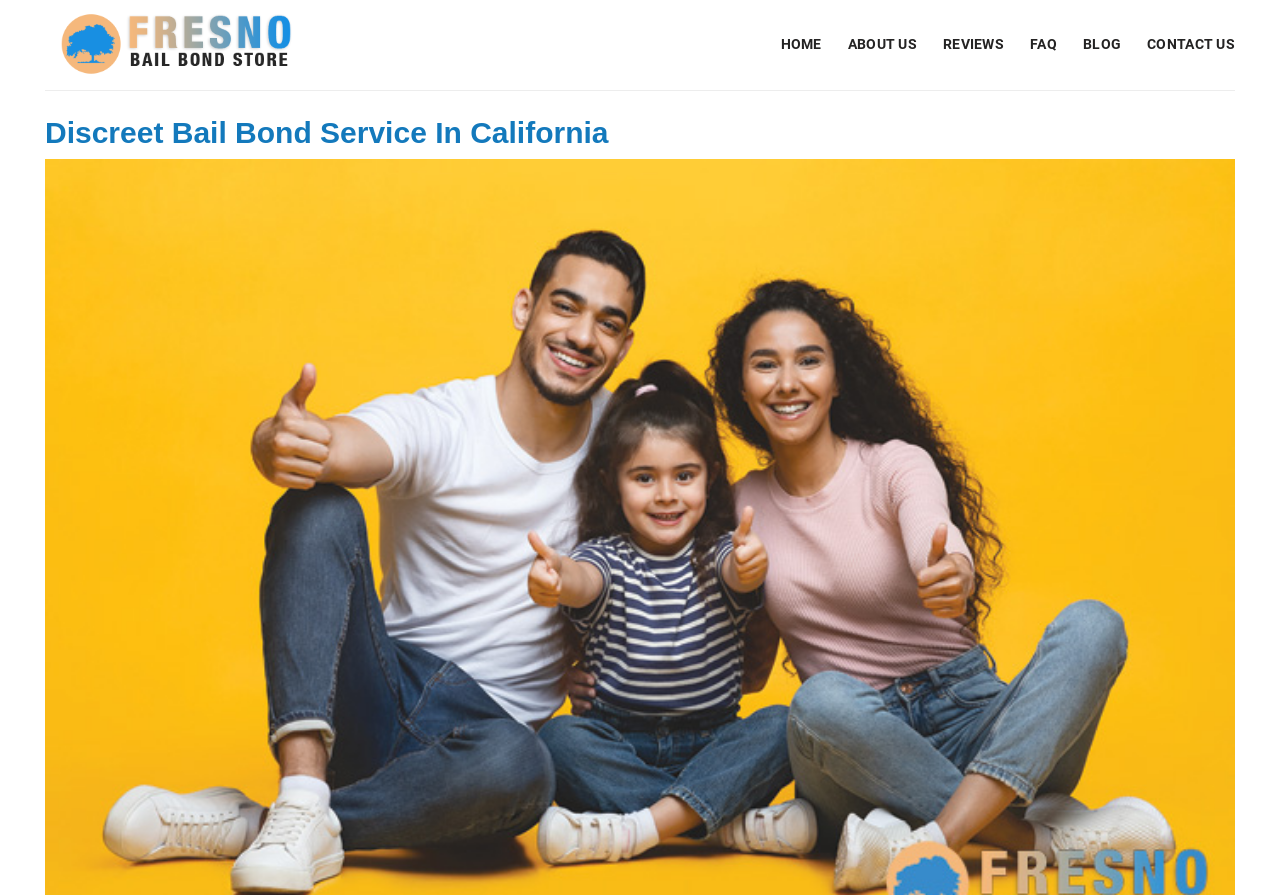What is the name of the bail bond service?
Please provide a comprehensive answer based on the information in the image.

I inferred this answer by looking at the overall structure of the webpage and noticing that the links and headings are related to bail bond services. Although the main heading is 'Discreet Bail Bond Service In California', I believe the specific name of the service is not mentioned. However, based on the meta description, I can conclude that the name of the service is Parlier Bail Bonds.